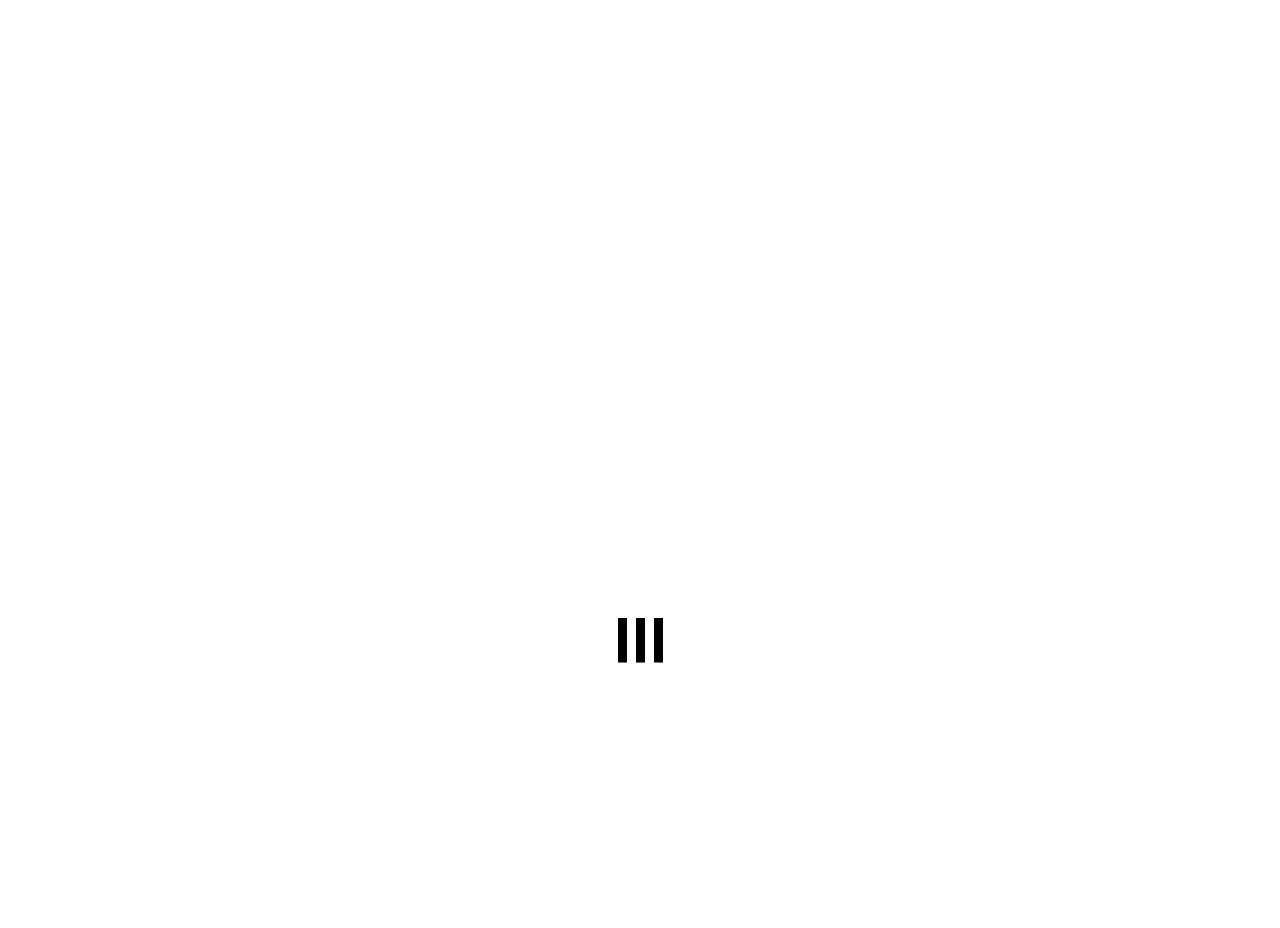What are the categories available on the website?
Using the image as a reference, answer the question in detail.

I found the categories by looking at the links available on the webpage, which are TRAVEL, AIR TRAVEL, HOTEL PACKAGES, RECREATION, TRAVEL GUIDES, and VACATION DESTINATION.